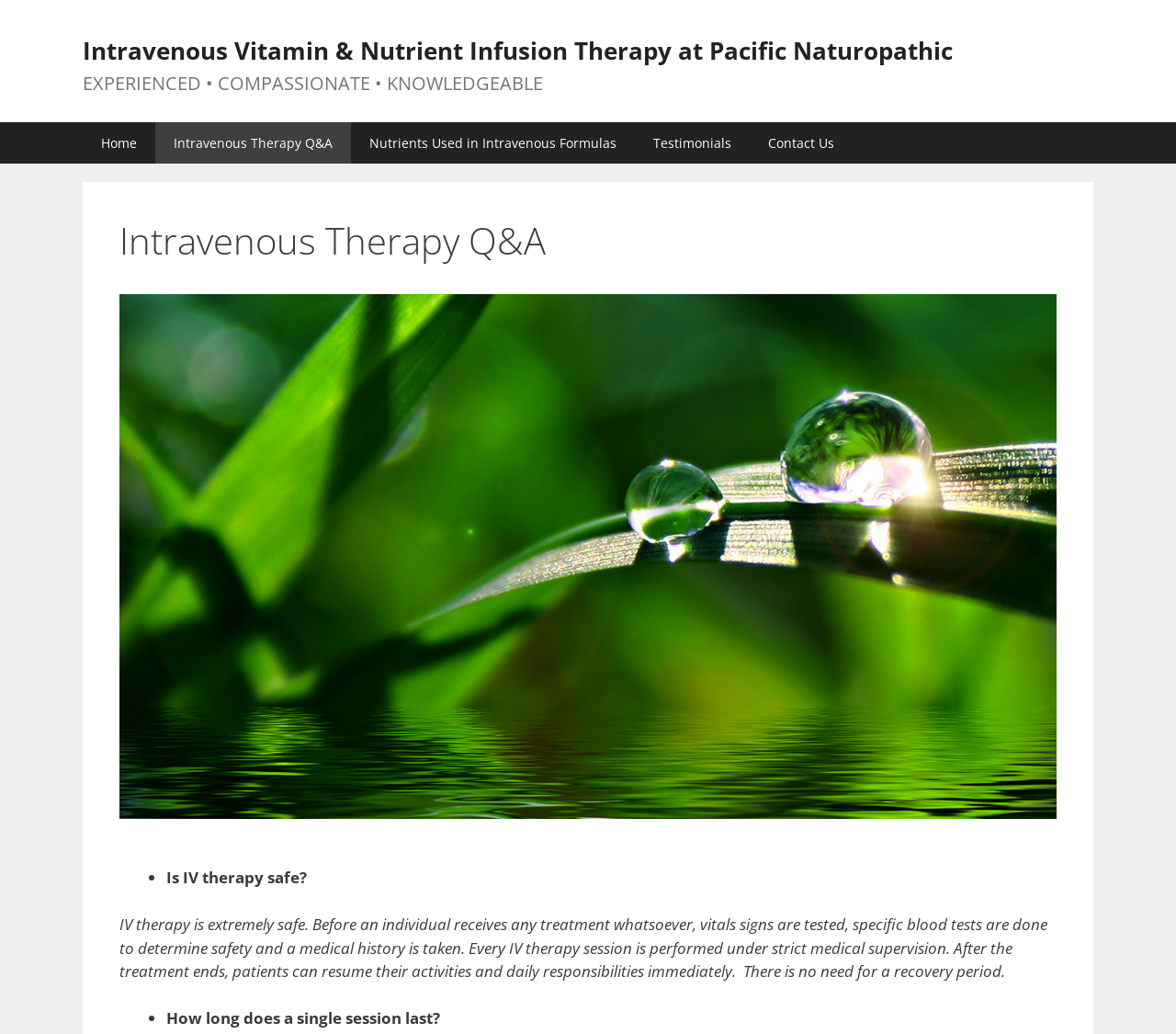What is the purpose of the navigation section?
Please provide a single word or phrase answer based on the image.

To navigate to different pages